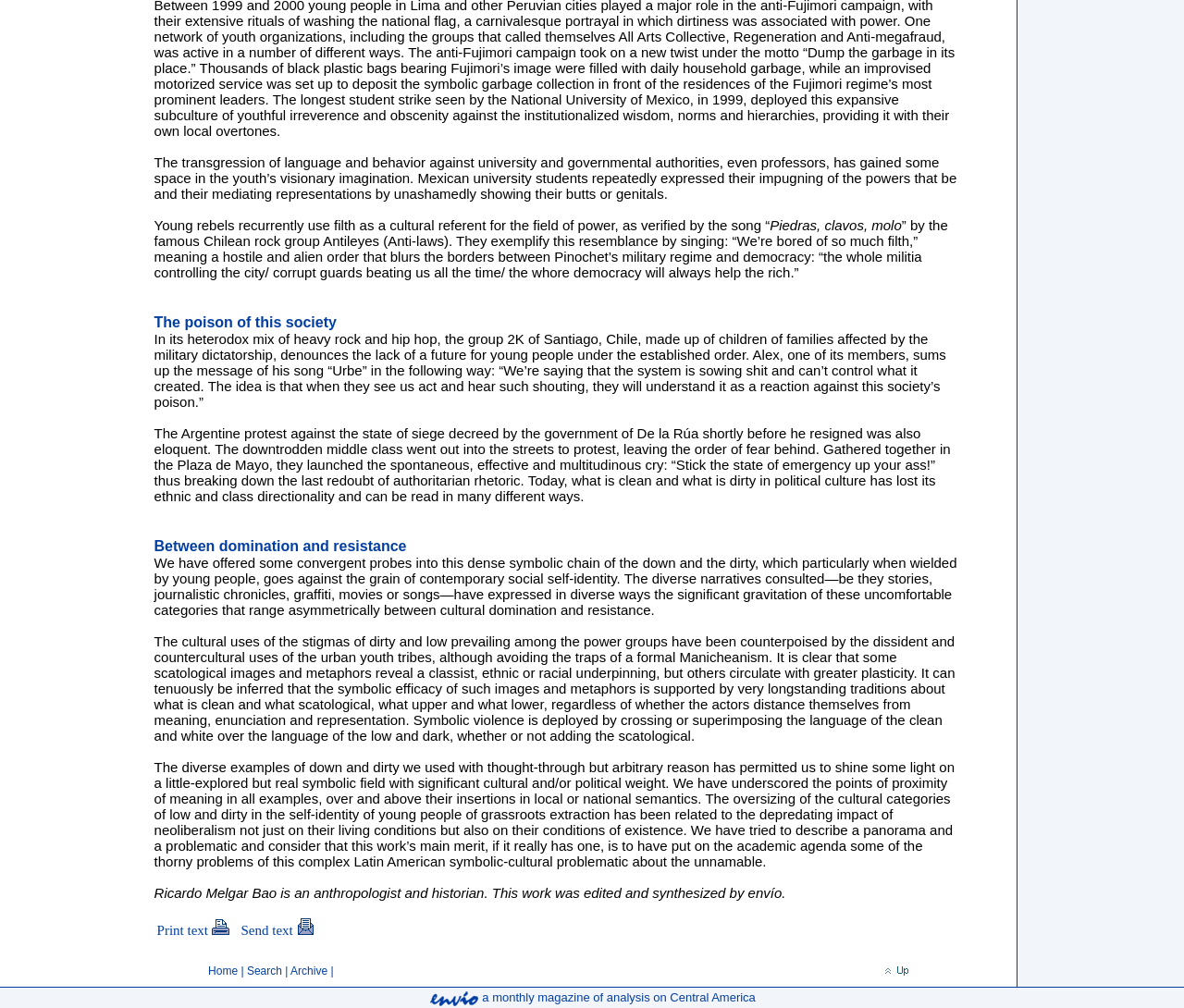Point out the bounding box coordinates of the section to click in order to follow this instruction: "Click the 'Home' link".

[0.176, 0.957, 0.201, 0.97]